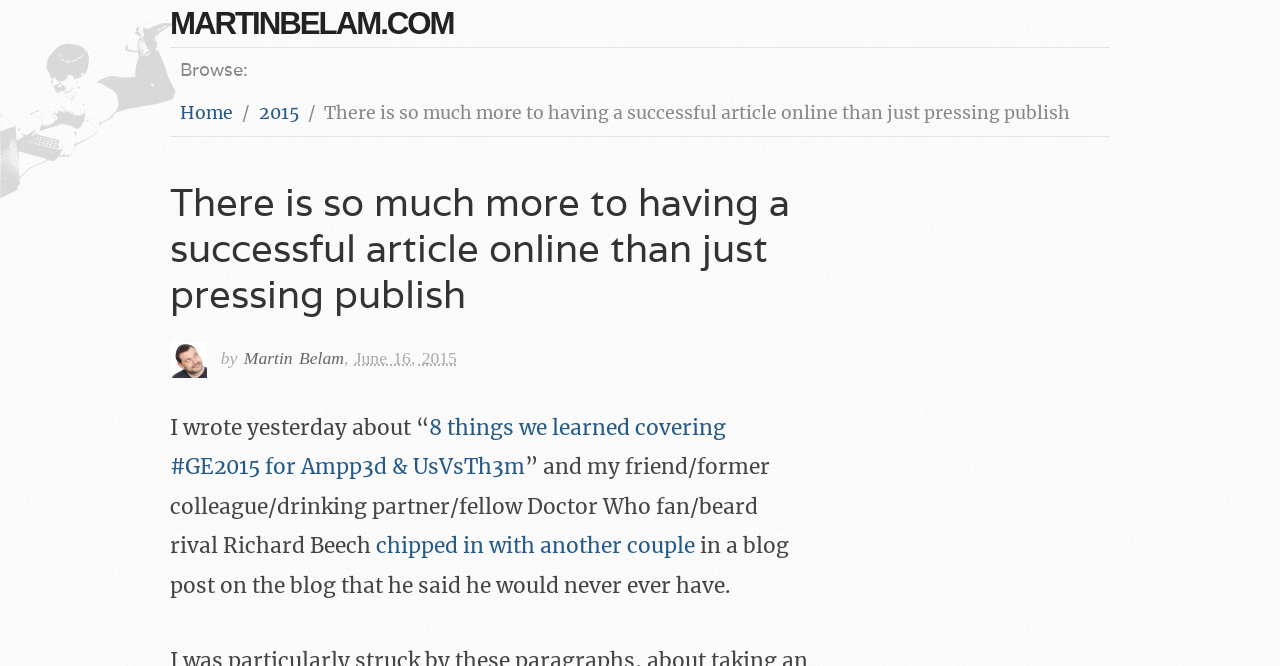Convey a detailed summary of the webpage, mentioning all key elements.

The webpage appears to be a blog post with a title "There is so much more to having a successful article online than just pressing publish". At the top left, there is a link to "MARTINBELAM.COM" and a navigation section labeled "Breadcrumbs" that contains links to "Home" and "2015". 

Below the navigation section, there is a heading with the same title as the webpage, followed by a link to "Martin Belam" with an accompanying image. The author's name is mentioned again, along with the date and time of the post, "Tuesday, June 16th, 2015, 9:13 am".

The main content of the blog post starts with a sentence "I wrote yesterday about “8 things we learned covering #GE2015 for Ampp3d & UsVsTh3m”", which is a link to another article. The text continues to describe the author's friend, Richard Beech, who wrote a blog post on his own blog. There is another link in the middle of the text, "chipped in with another couple", and the paragraph concludes with a sentence describing Richard's blog post.